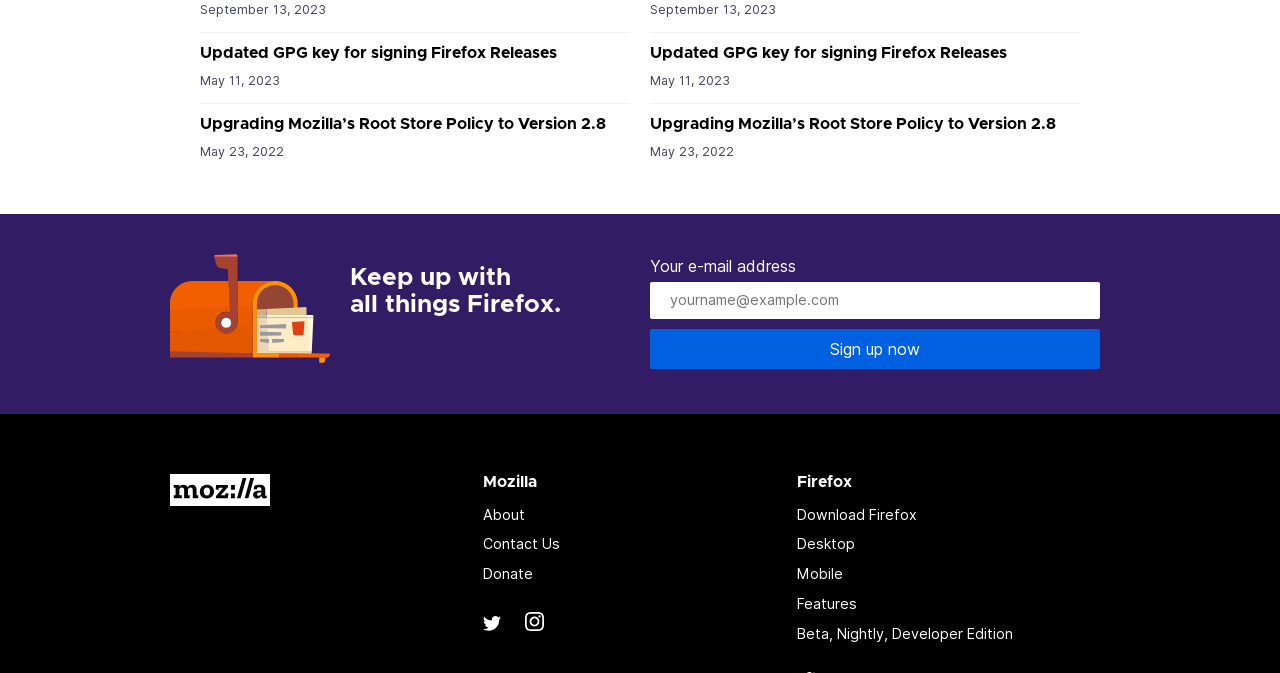Please determine the bounding box coordinates of the area that needs to be clicked to complete this task: 'Learn about Upgrading Mozilla’s Root Store Policy to Version 2.8'. The coordinates must be four float numbers between 0 and 1, formatted as [left, top, right, bottom].

[0.156, 0.172, 0.473, 0.196]